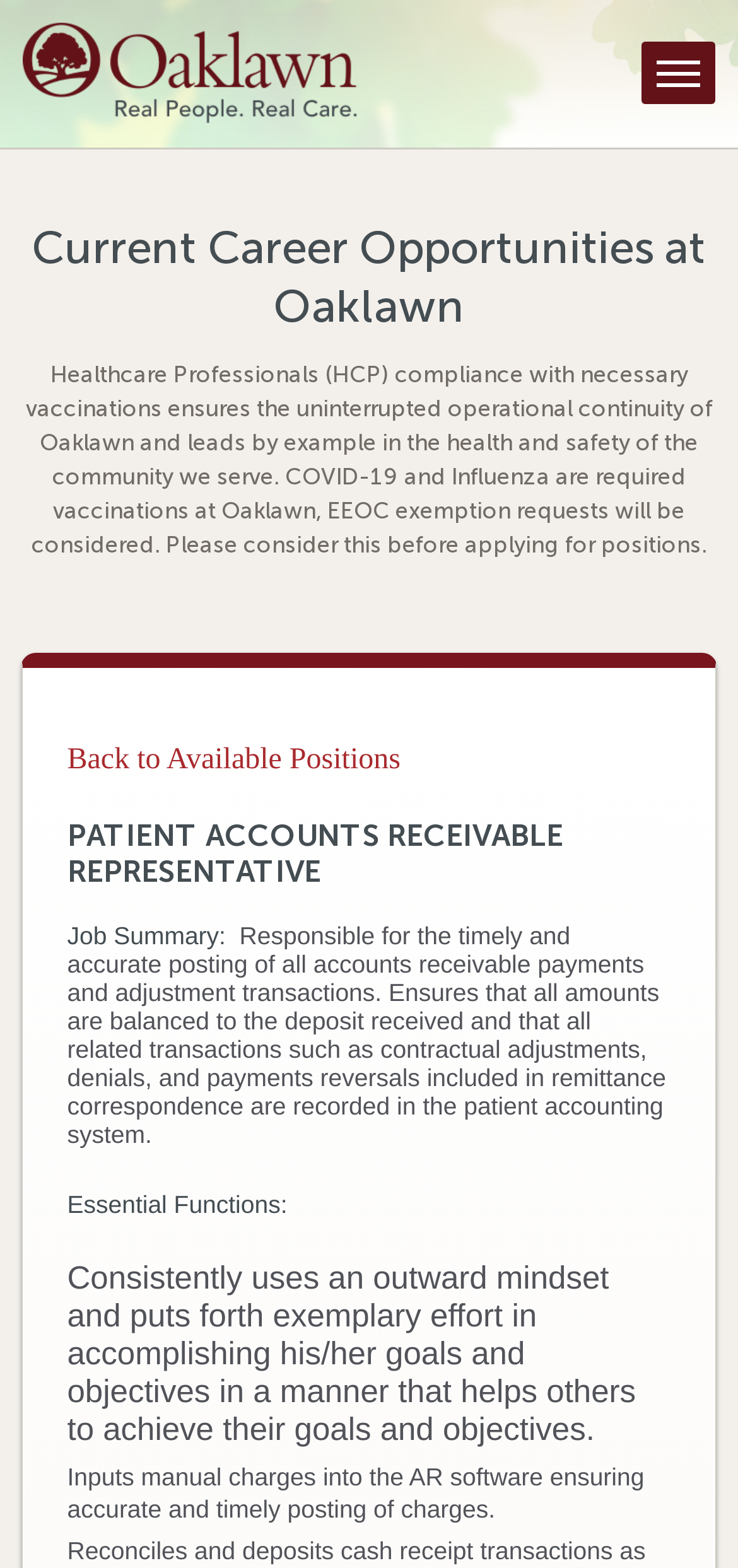Please identify the bounding box coordinates of the element that needs to be clicked to perform the following instruction: "Email this page".

None